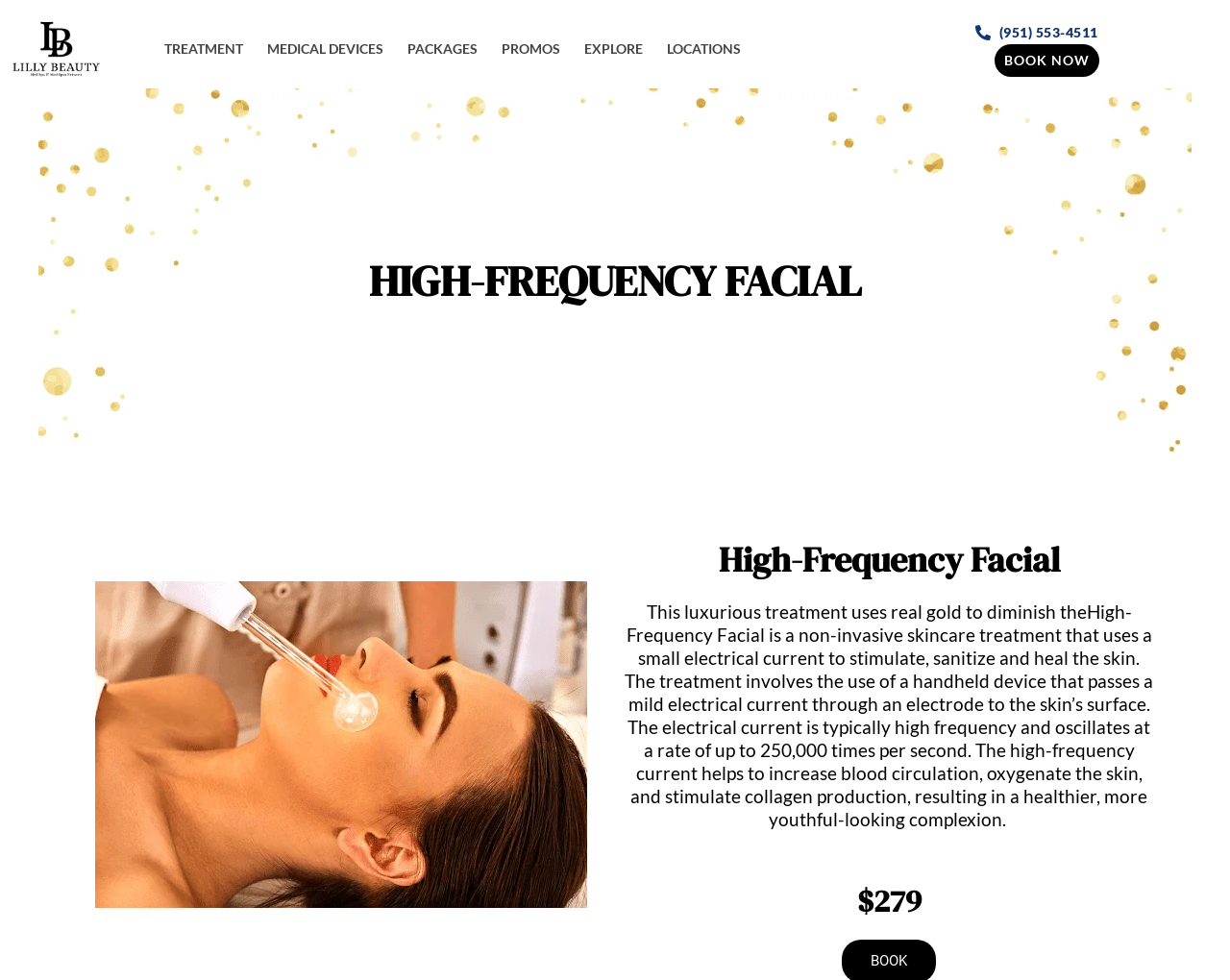Give the bounding box coordinates for this UI element: "(951) 553-4511". The coordinates should be four float numbers between 0 and 1, arranged as [left, top, right, bottom].

[0.793, 0.022, 0.893, 0.045]